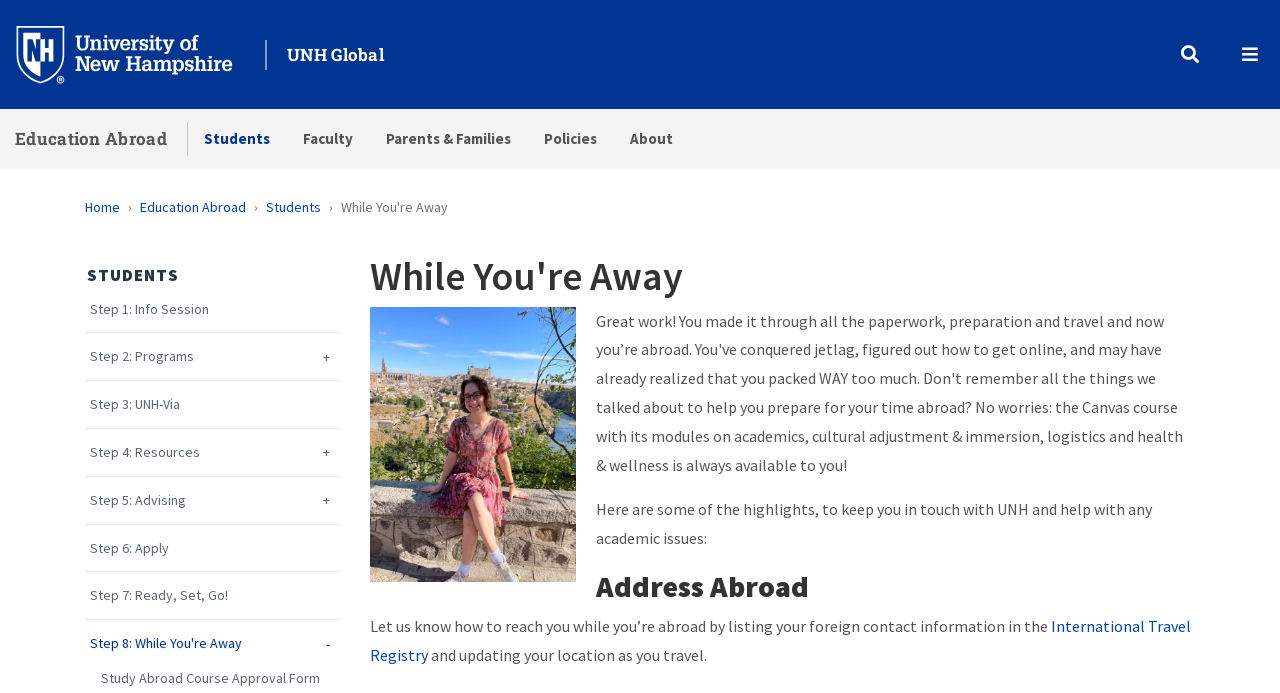What should students do to keep in touch with UNH while abroad?
Please give a detailed answer to the question using the information shown in the image.

I found the answer by reading the StaticText 'Let us know how to reach you while you’re abroad by listing your foreign contact information in the...' with bounding box coordinates [0.289, 0.889, 0.821, 0.918].